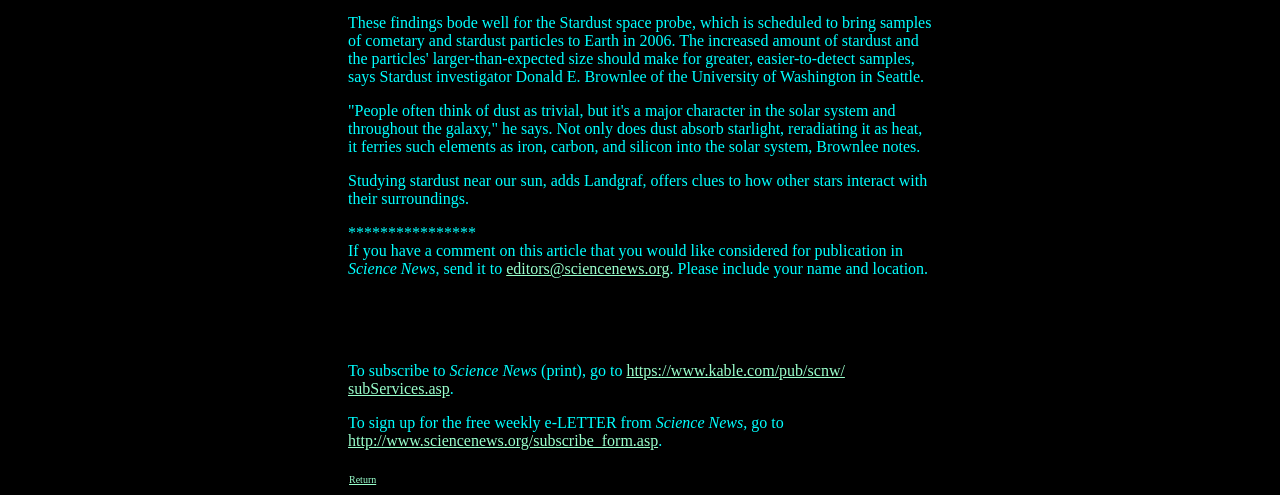Use a single word or phrase to respond to the question:
Where can readers send their comments?

editors@sciencenews.org